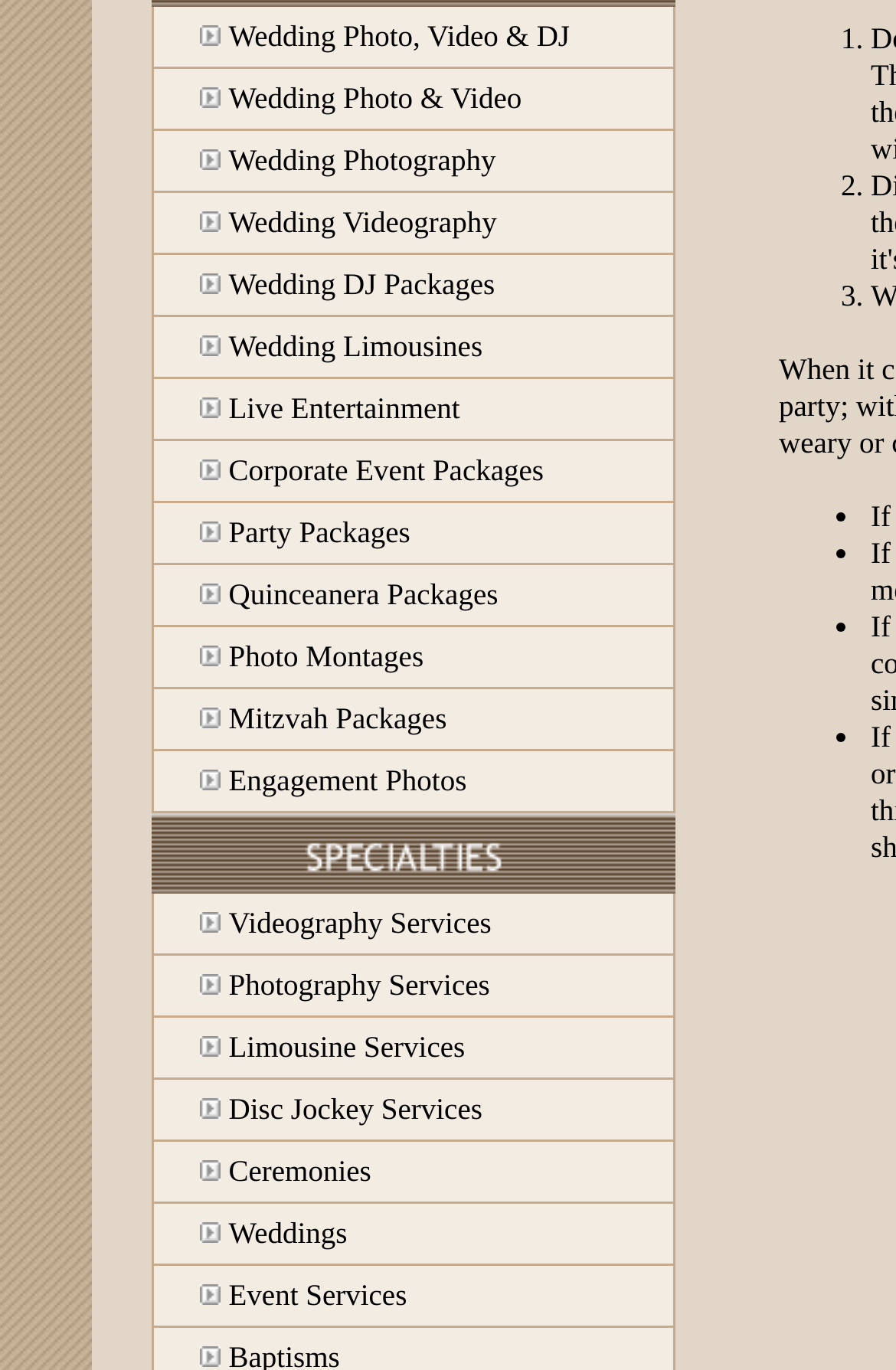Please identify the bounding box coordinates of the region to click in order to complete the task: "Click Wedding Photo, Video & DJ". The coordinates must be four float numbers between 0 and 1, specified as [left, top, right, bottom].

[0.255, 0.013, 0.636, 0.039]